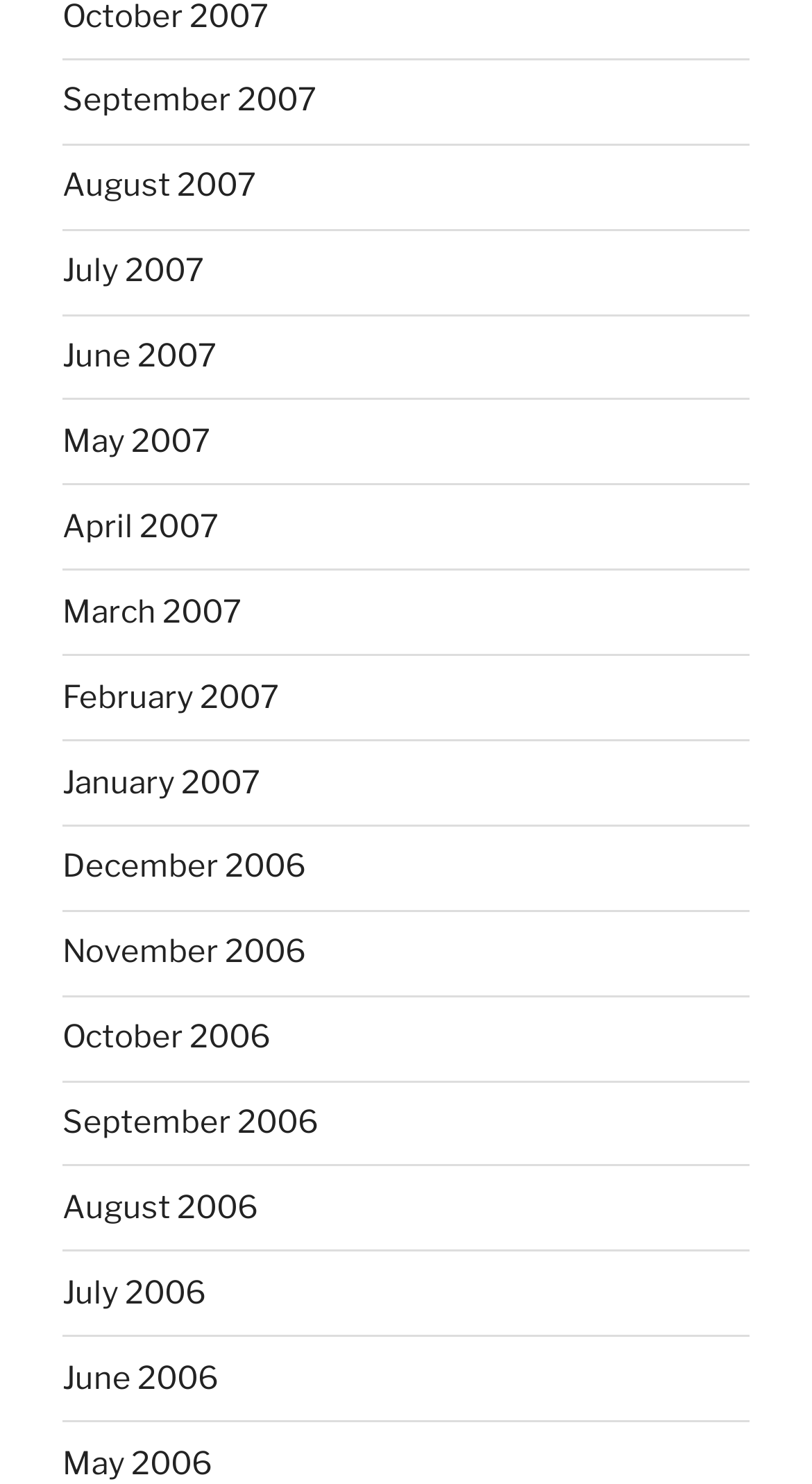What is the earliest month listed?
Using the image, give a concise answer in the form of a single word or short phrase.

December 2006